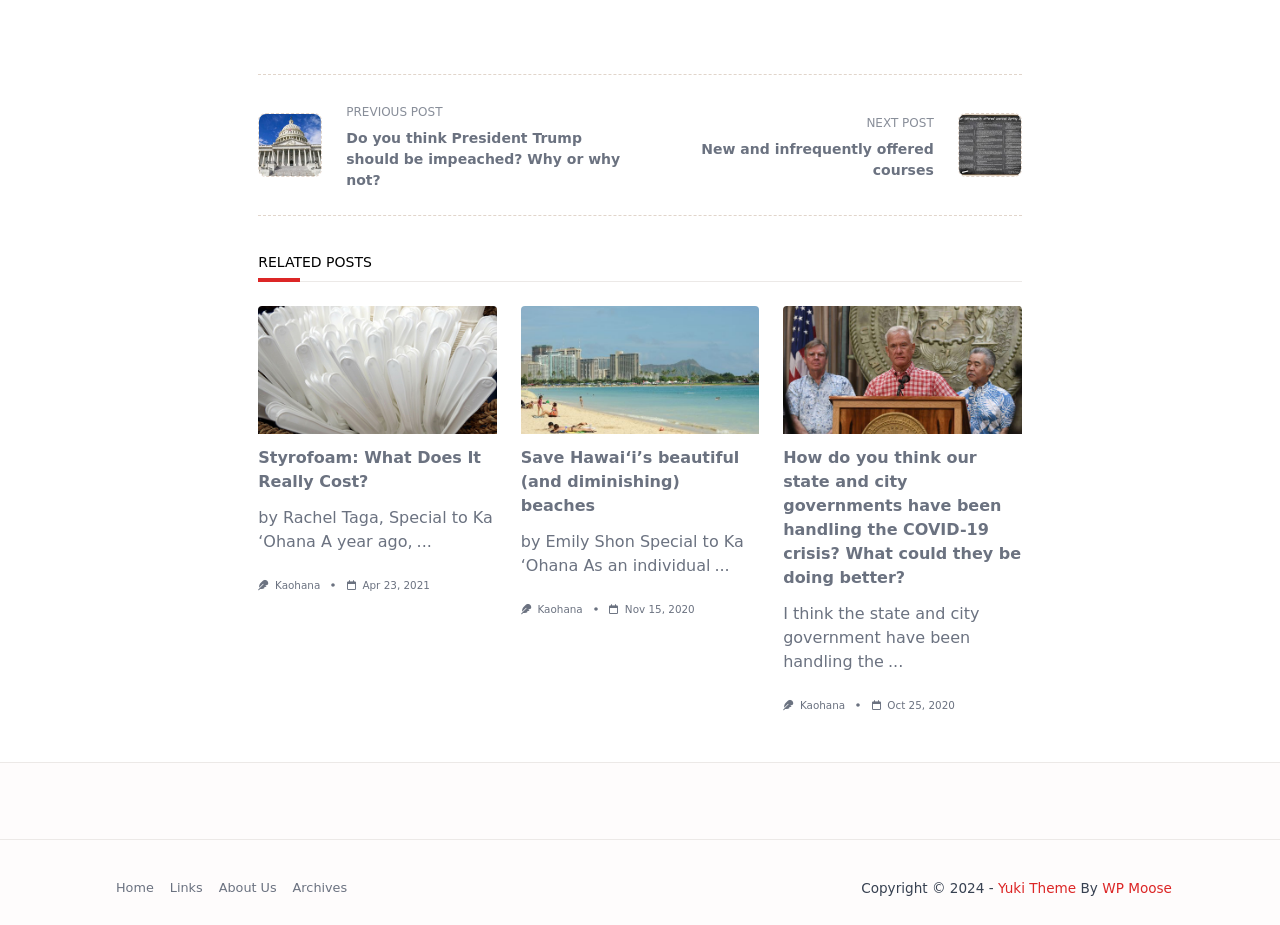Please identify the bounding box coordinates of the element's region that needs to be clicked to fulfill the following instruction: "Read the article about Styrofoam". The bounding box coordinates should consist of four float numbers between 0 and 1, i.e., [left, top, right, bottom].

[0.202, 0.482, 0.388, 0.534]